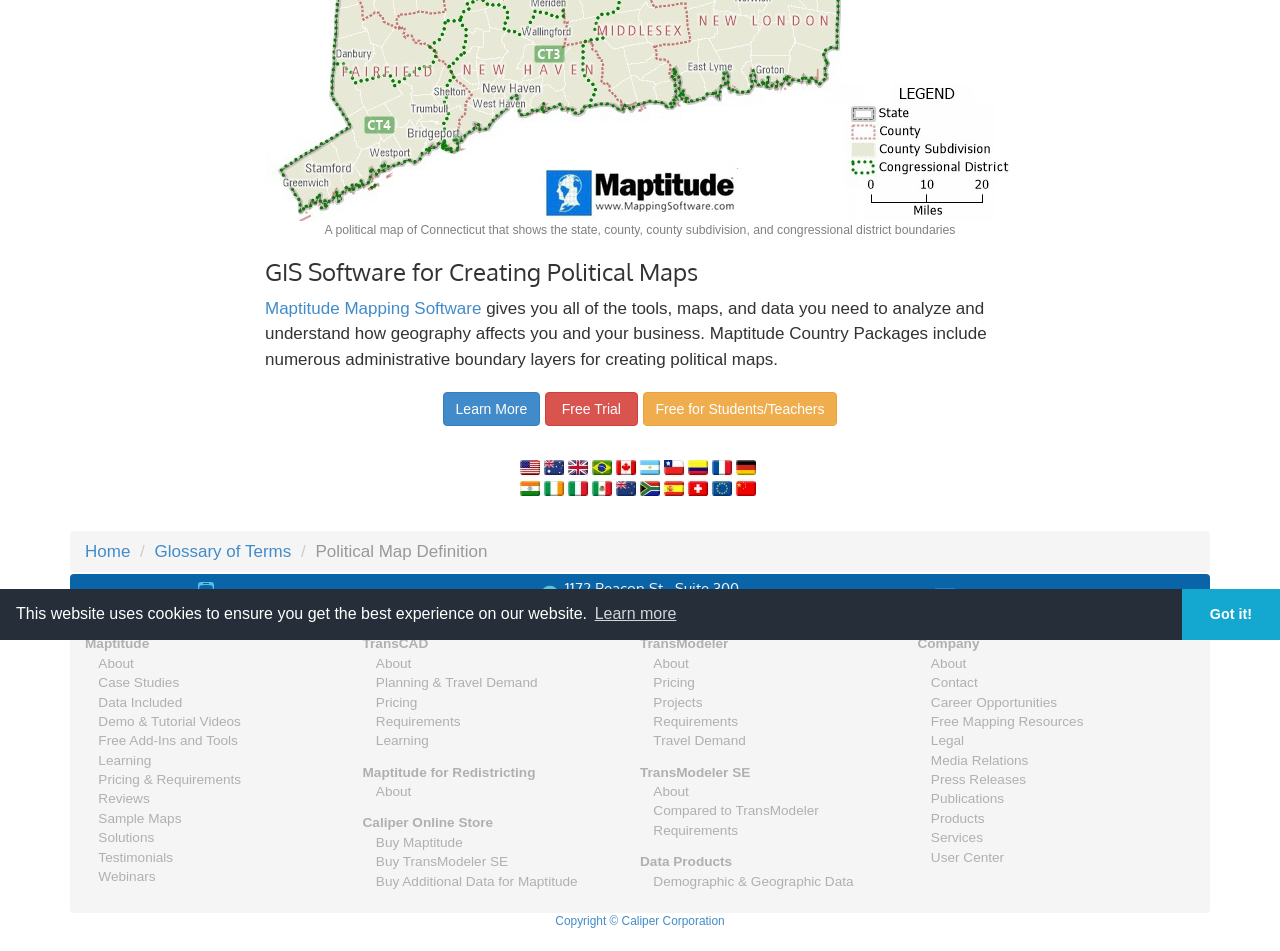Locate the bounding box for the described UI element: "Free Mapping Resources". Ensure the coordinates are four float numbers between 0 and 1, formatted as [left, top, right, bottom].

[0.727, 0.751, 0.846, 0.766]